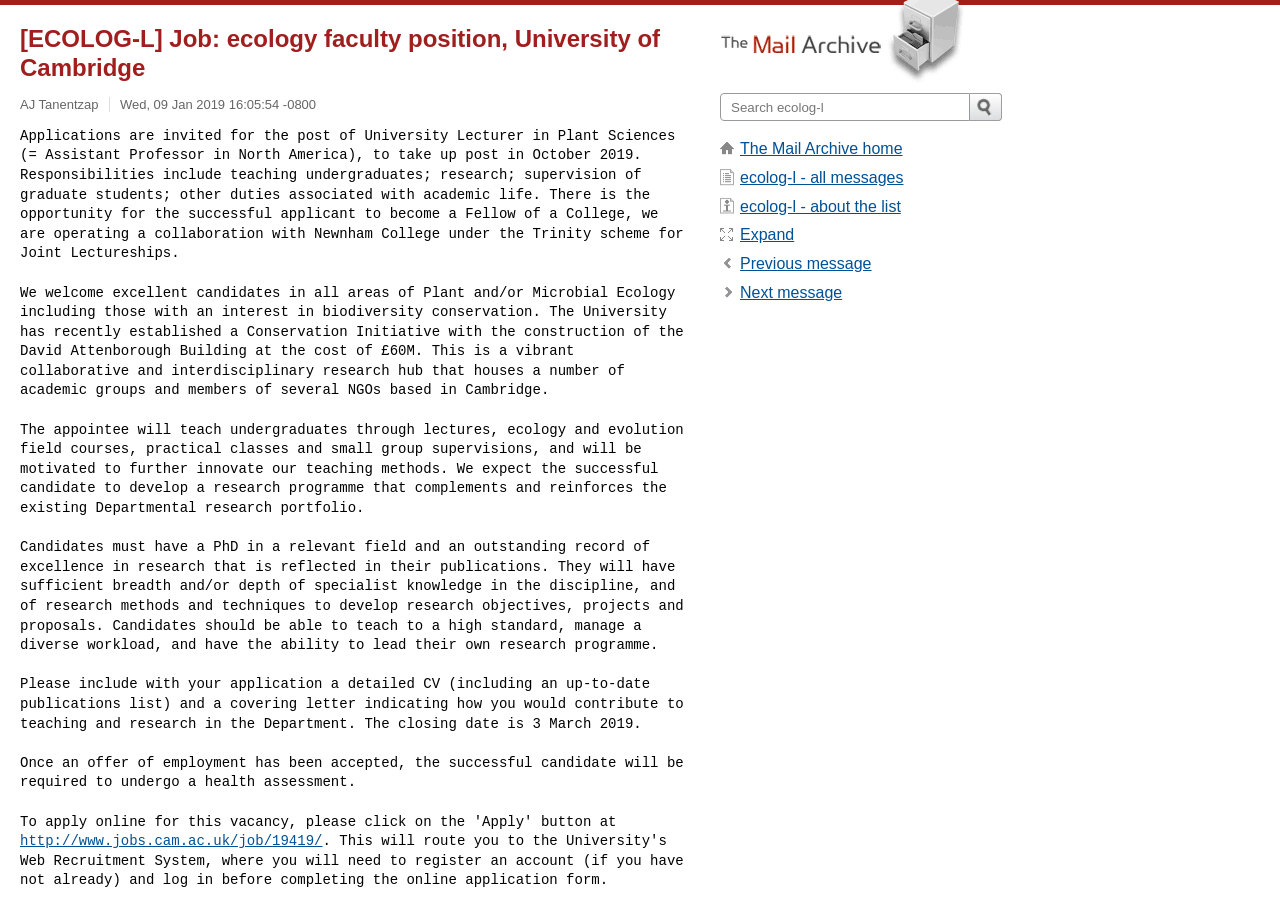Please indicate the bounding box coordinates for the clickable area to complete the following task: "Expand the list". The coordinates should be specified as four float numbers between 0 and 1, i.e., [left, top, right, bottom].

[0.578, 0.249, 0.62, 0.267]